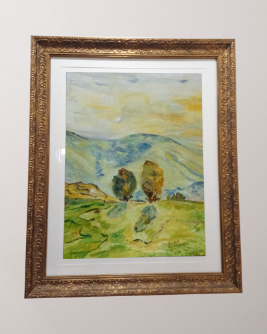Respond to the following query with just one word or a short phrase: 
Where is the Arthouz Gallery located?

Chennai